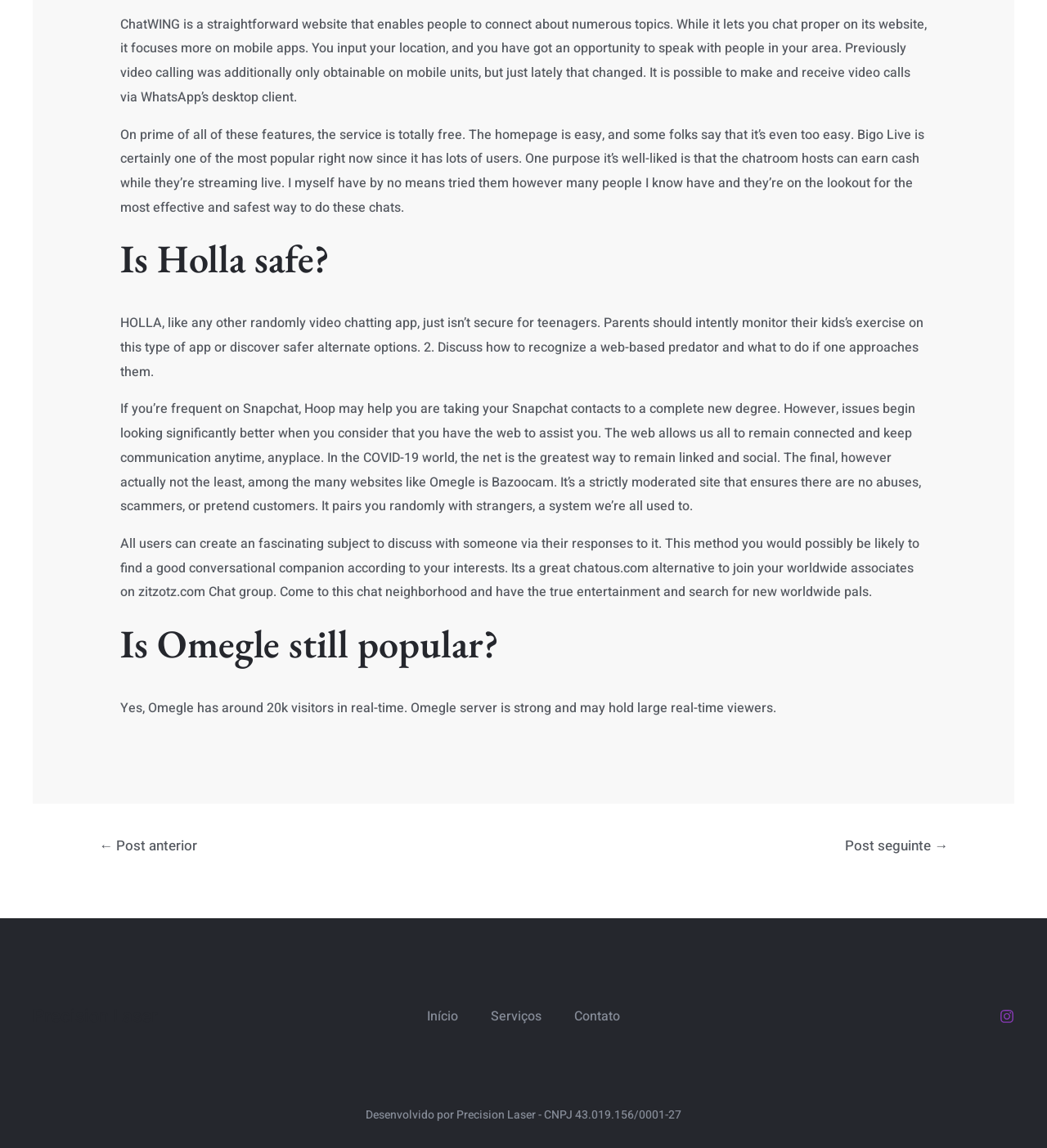What is the main topic of the webpage?
Make sure to answer the question with a detailed and comprehensive explanation.

The webpage appears to be discussing various video chatting apps, such as ChatWING, Bigo Live, Holla, and Omegle, and their features and safety concerns.